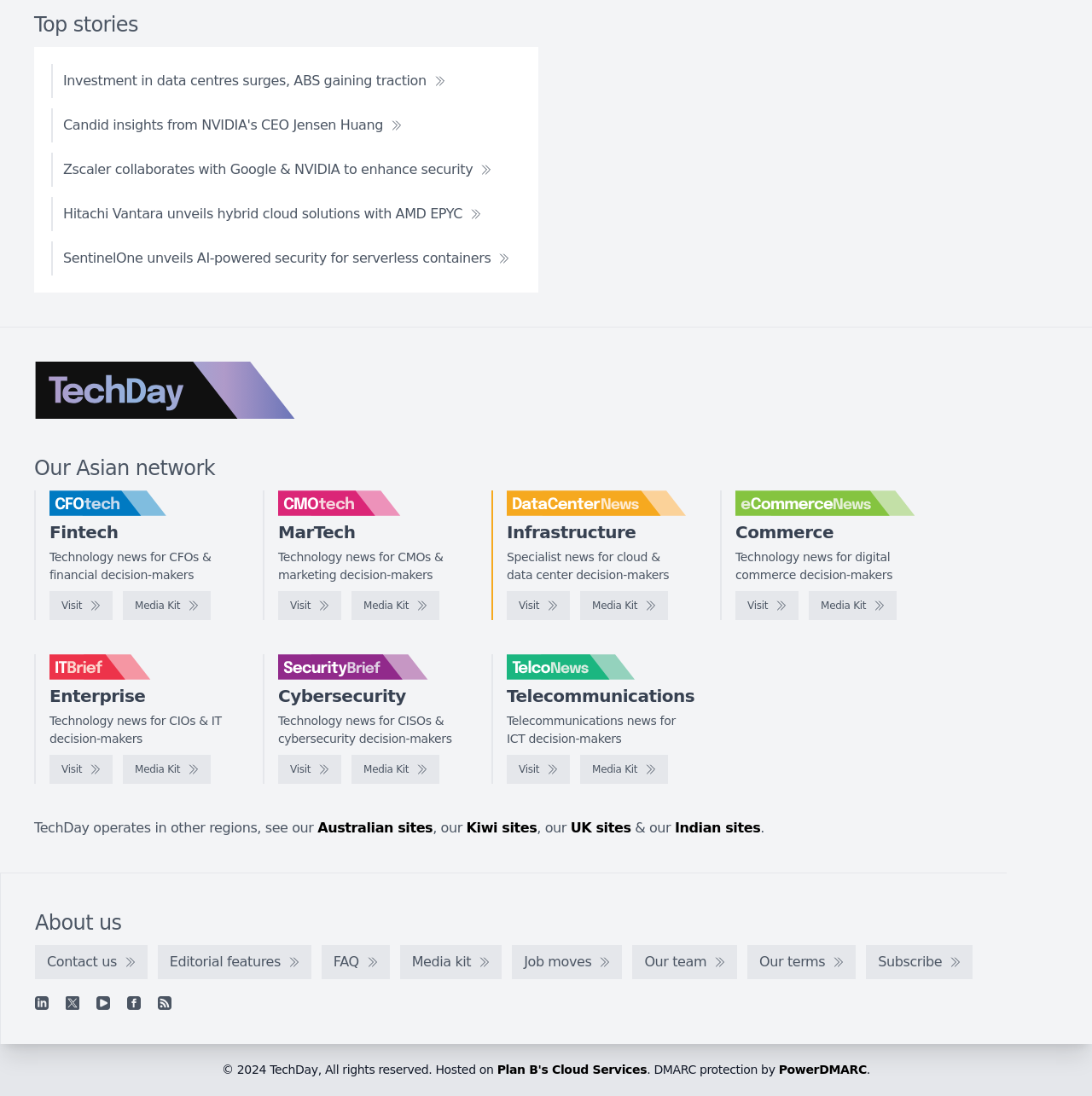Please identify the bounding box coordinates of the region to click in order to complete the given instruction: "Click on the 'Investment in data centres surges, ABS gaining traction' news link". The coordinates should be four float numbers between 0 and 1, i.e., [left, top, right, bottom].

[0.047, 0.058, 0.419, 0.089]